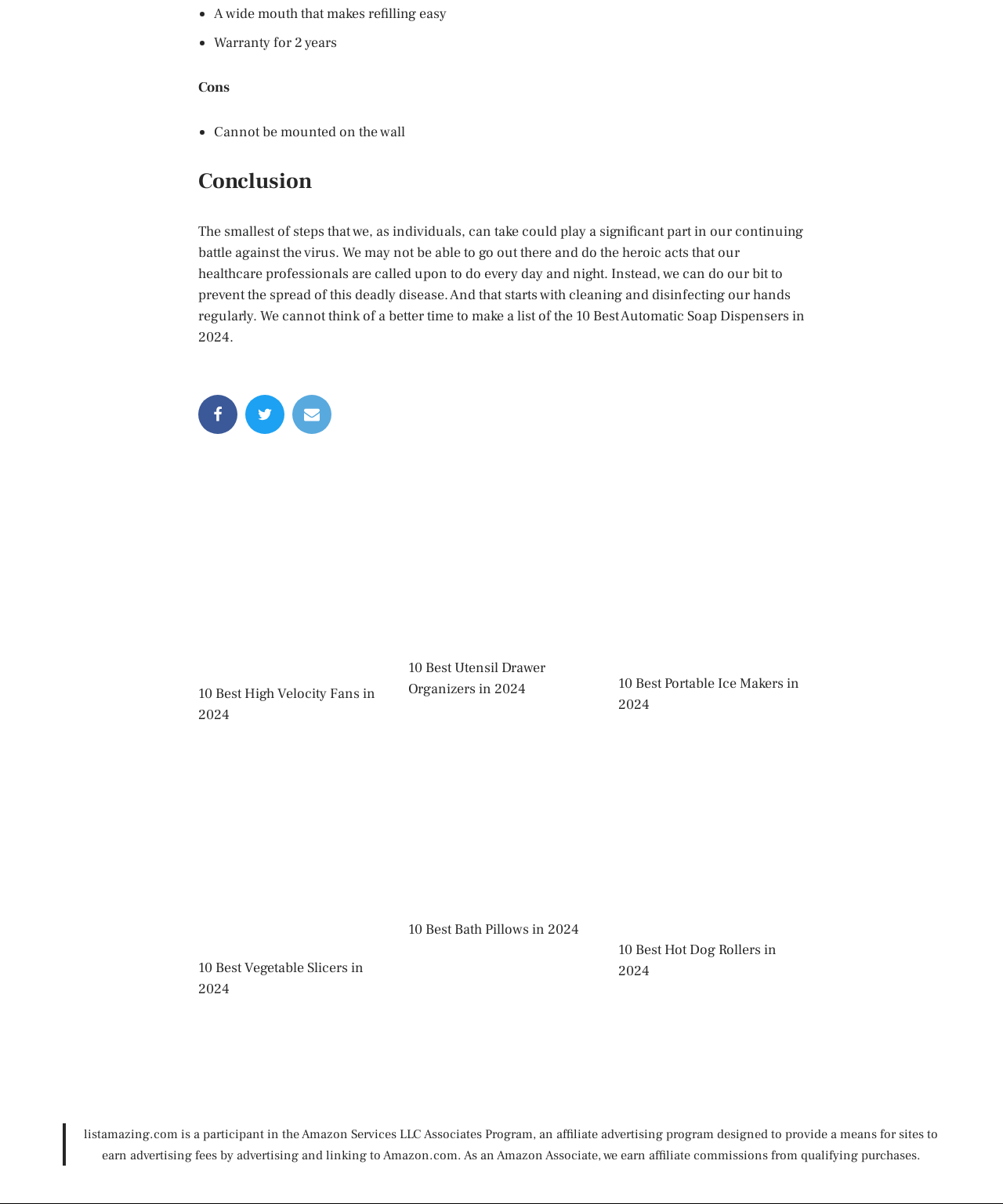How many social media links are present?
Ensure your answer is thorough and detailed.

There are three social media links present on the webpage, which are Facebook, Twitter, and Email. These links are located at the top of the webpage and have corresponding images.